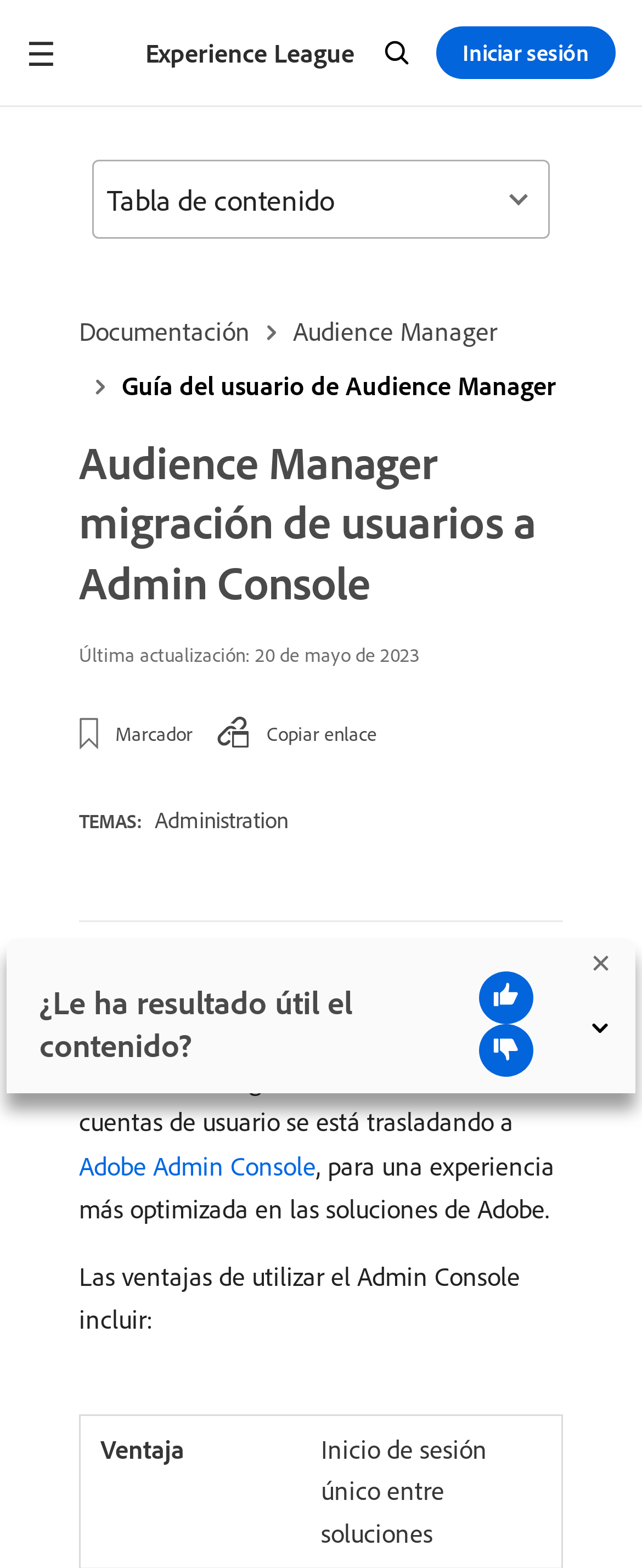Give the bounding box coordinates for the element described by: "Nave's Topical Bible Concordance Online".

None